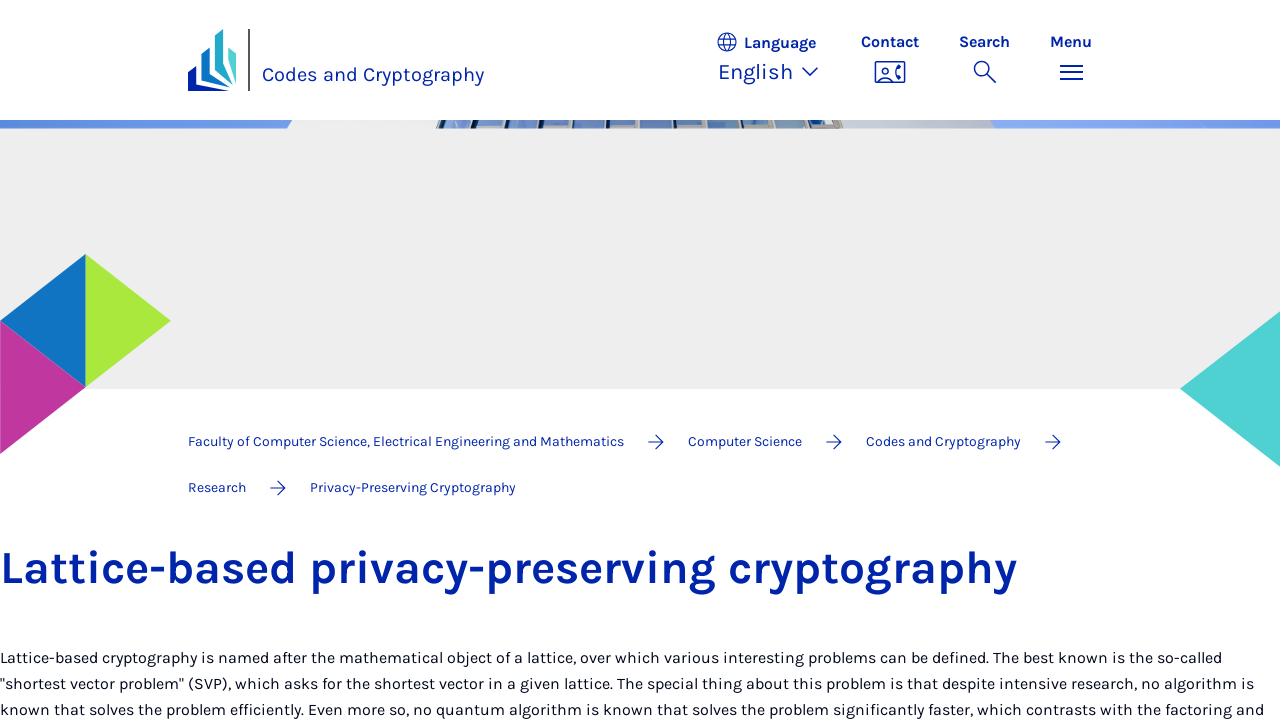What type of cryptography is being researched?
Please give a detailed and thorough answer to the question, covering all relevant points.

I found the answer by looking at the heading, which says 'Lattice-based privacy-preserving cryptography', indicating that the type of cryptography being researched is lattice-based.